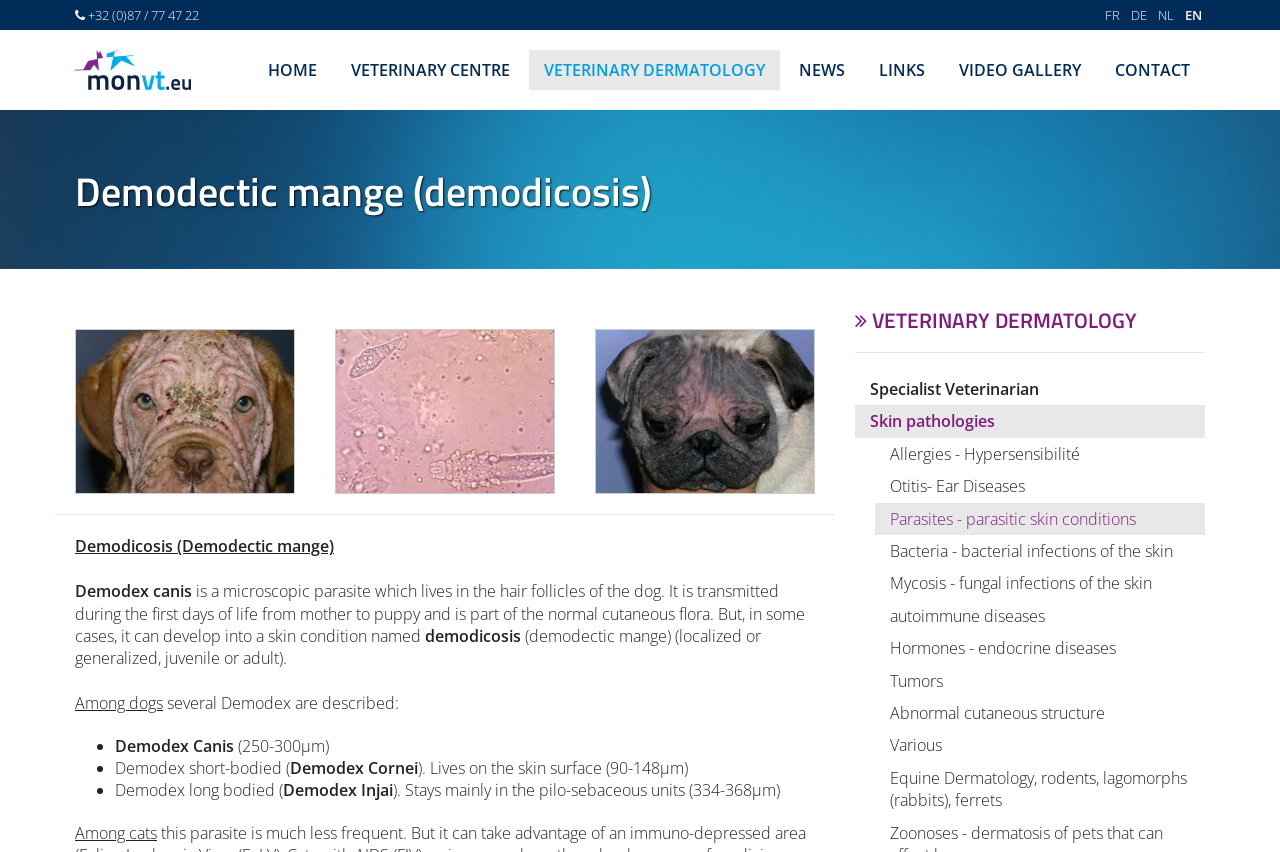For the given element description Links, determine the bounding box coordinates of the UI element. The coordinates should follow the format (top-left x, top-left y, bottom-right x, bottom-right y) and be within the range of 0 to 1.

[0.675, 0.059, 0.734, 0.106]